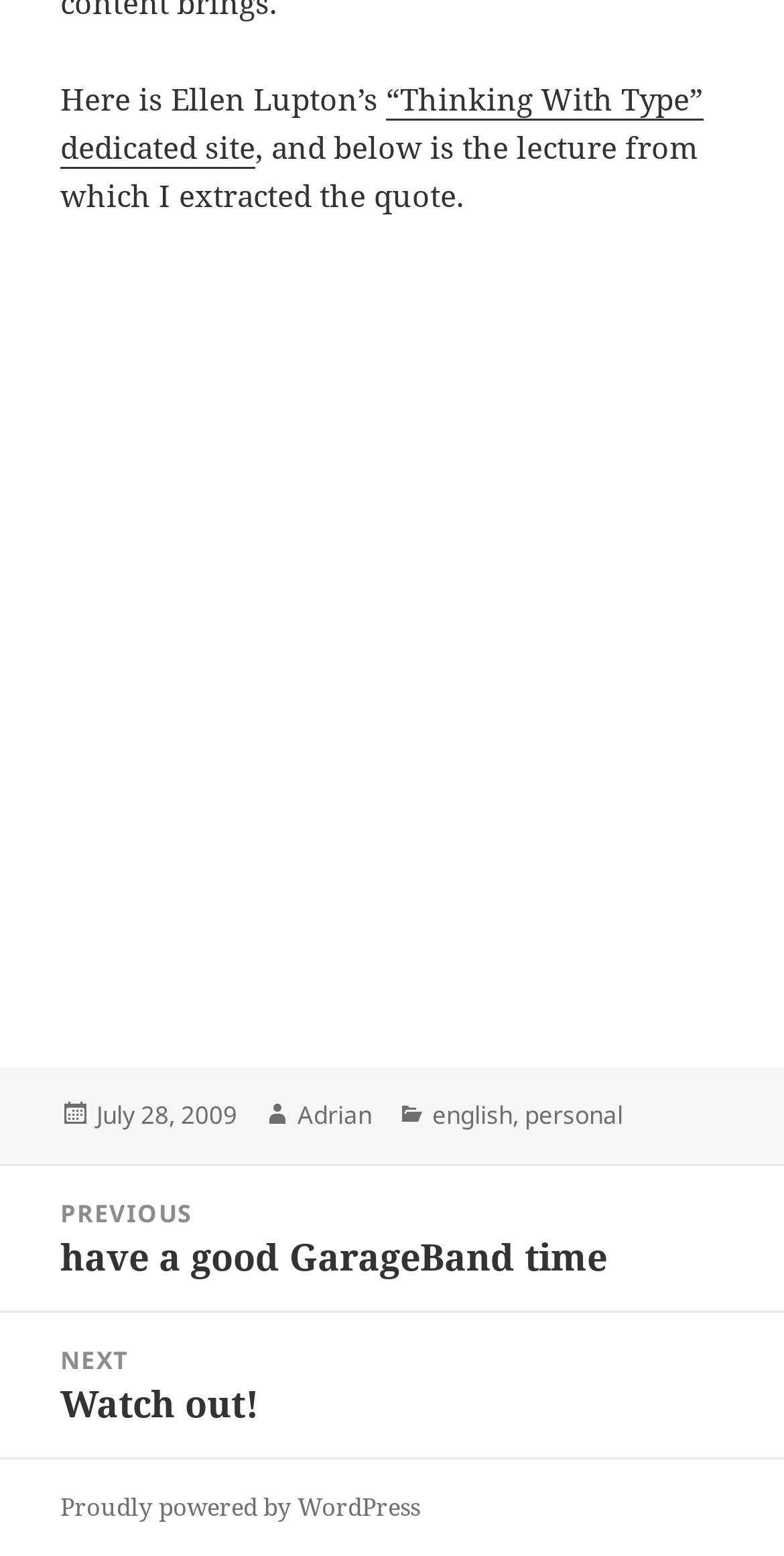Can you find the bounding box coordinates for the UI element given this description: "personal"? Provide the coordinates as four float numbers between 0 and 1: [left, top, right, bottom].

[0.669, 0.705, 0.795, 0.729]